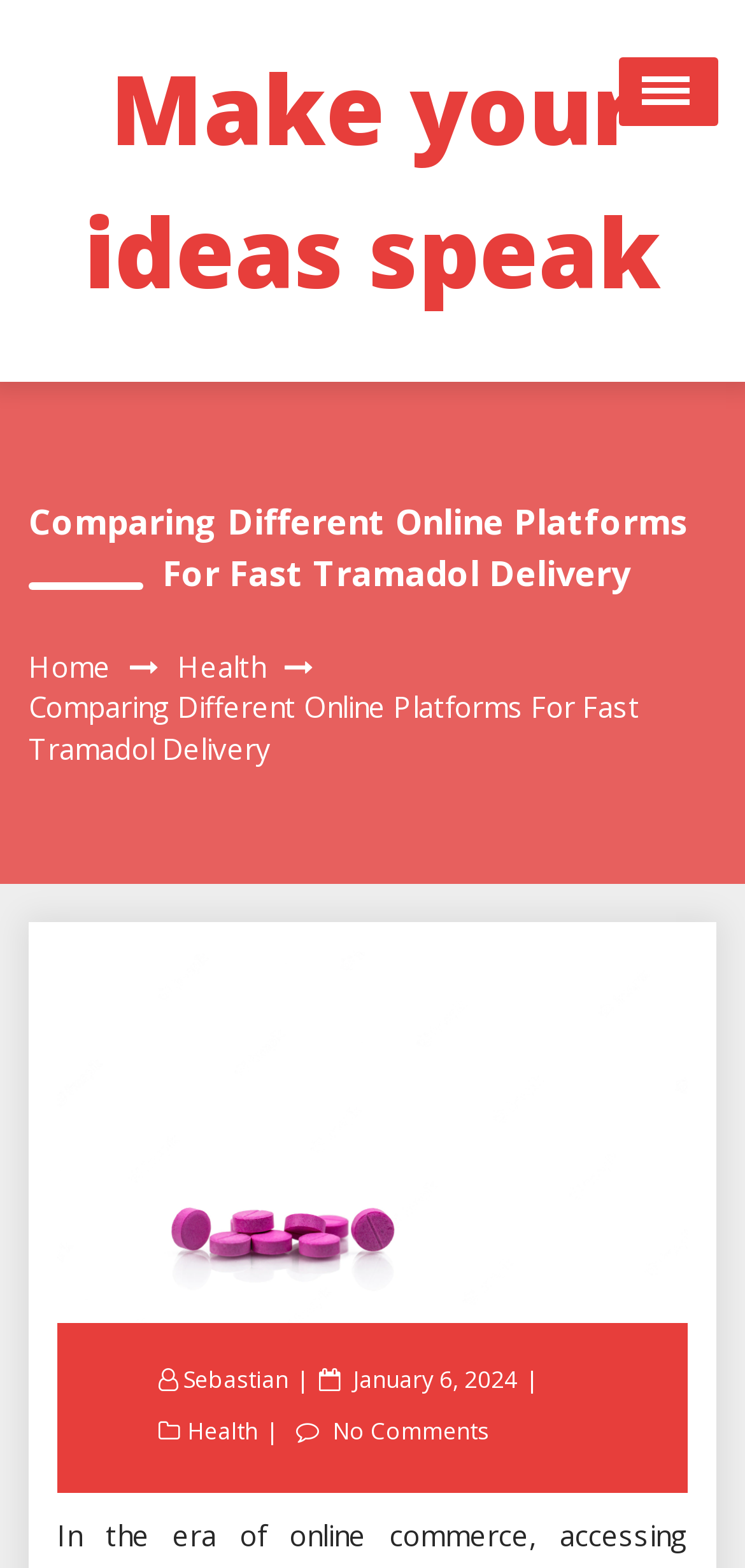What is the category of the article?
Examine the screenshot and reply with a single word or phrase.

Health